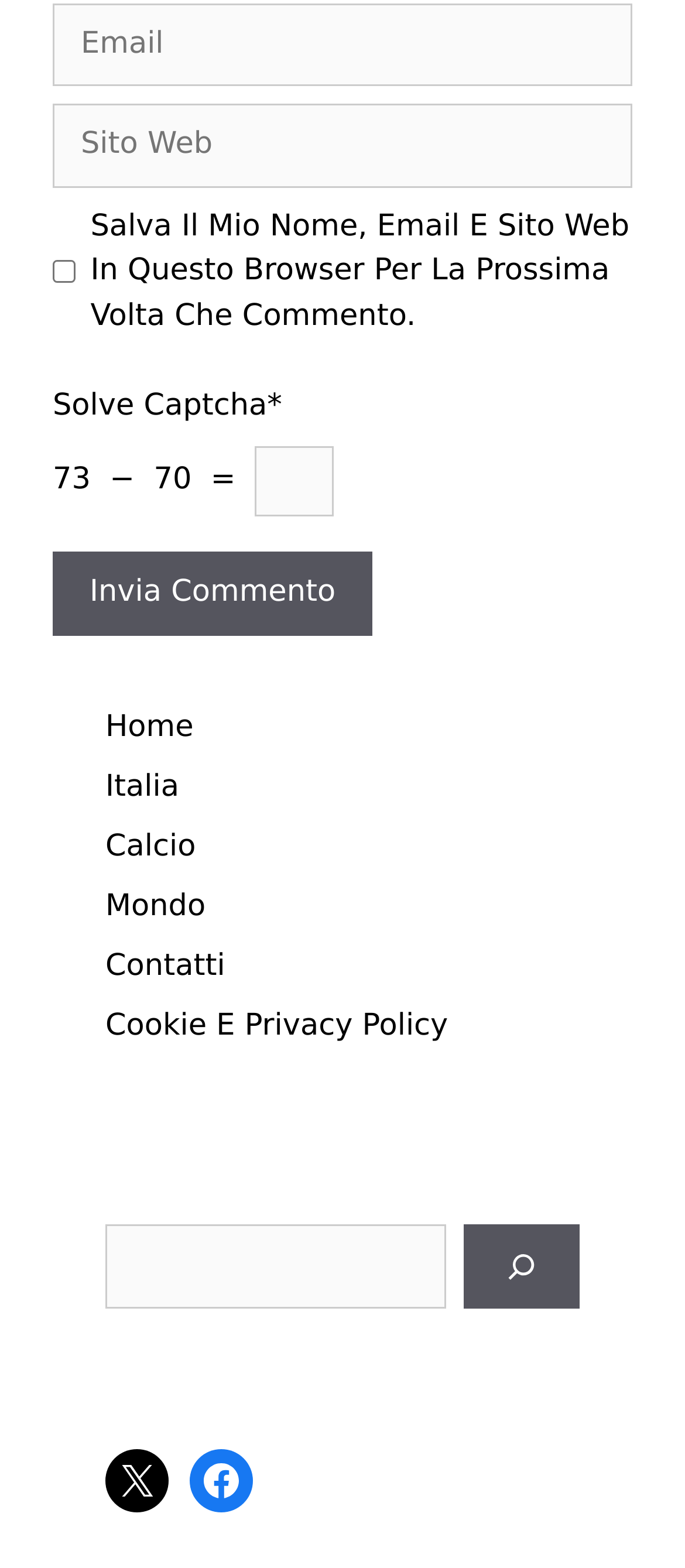Please identify the bounding box coordinates of the area that needs to be clicked to fulfill the following instruction: "Search for something."

[0.154, 0.781, 0.651, 0.834]